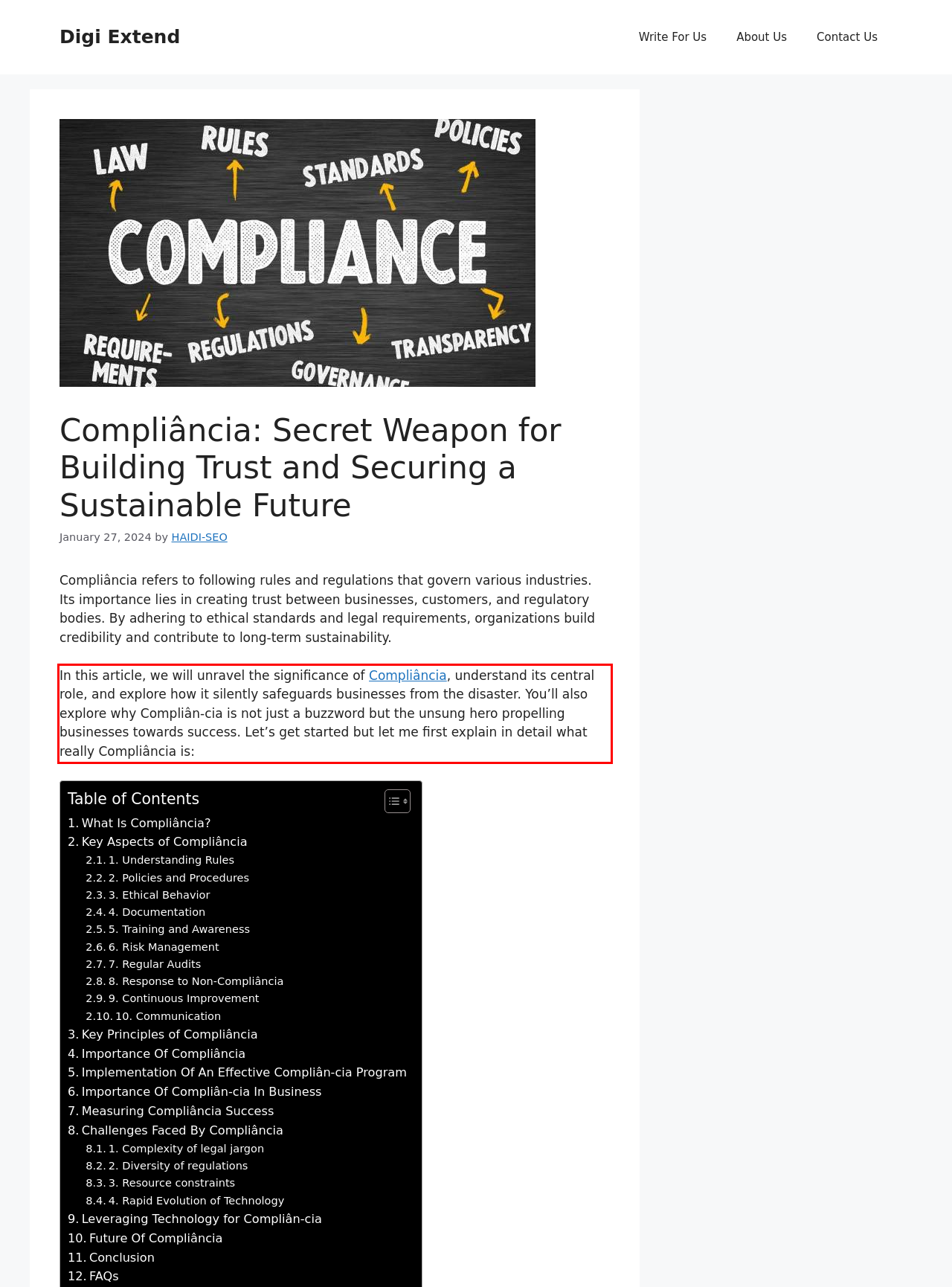Using the provided screenshot of a webpage, recognize the text inside the red rectangle bounding box by performing OCR.

In this article, we will unravel the significance of Compliância, understand its central role, and explore how it silently safeguards businesses from the disaster. You’ll also explore why Compliân-cia is not just a buzzword but the unsung hero propelling businesses towards success. Let’s get started but let me first explain in detail what really Compliância is: